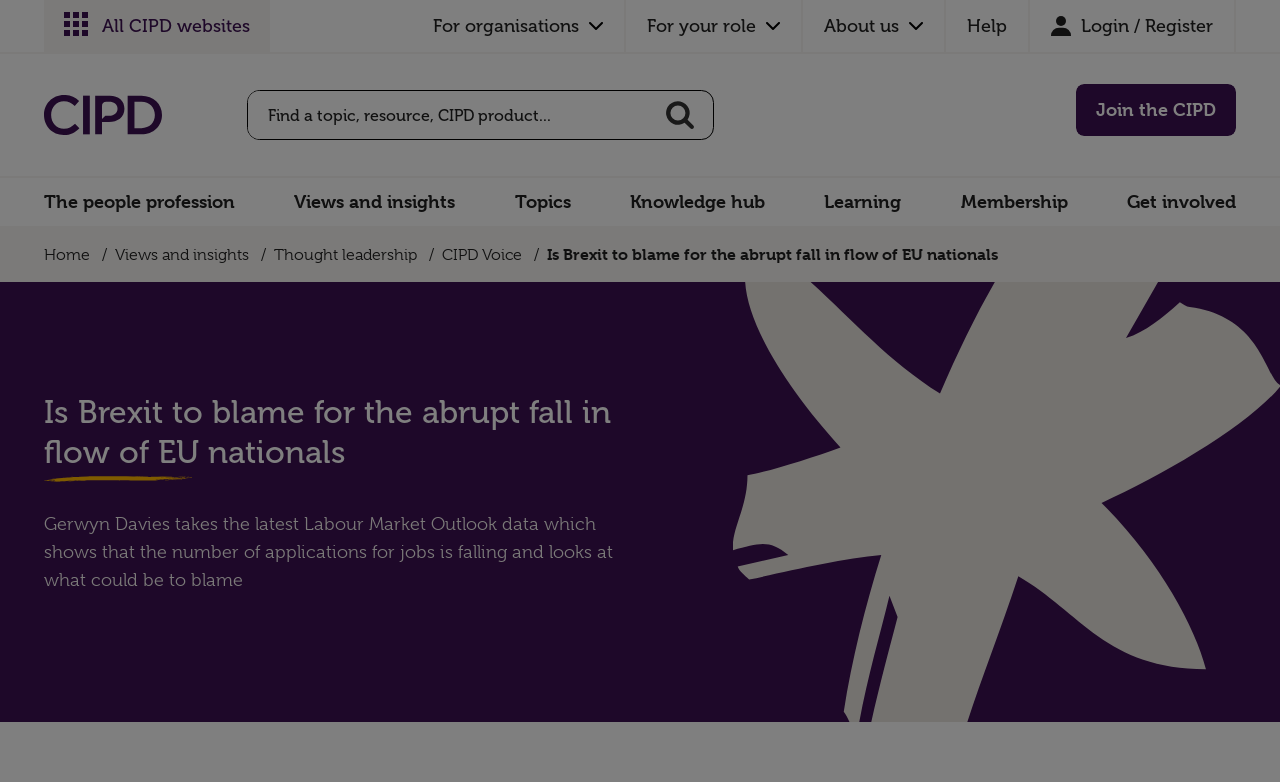Please give the bounding box coordinates of the area that should be clicked to fulfill the following instruction: "Search for a topic". The coordinates should be in the format of four float numbers from 0 to 1, i.e., [left, top, right, bottom].

None